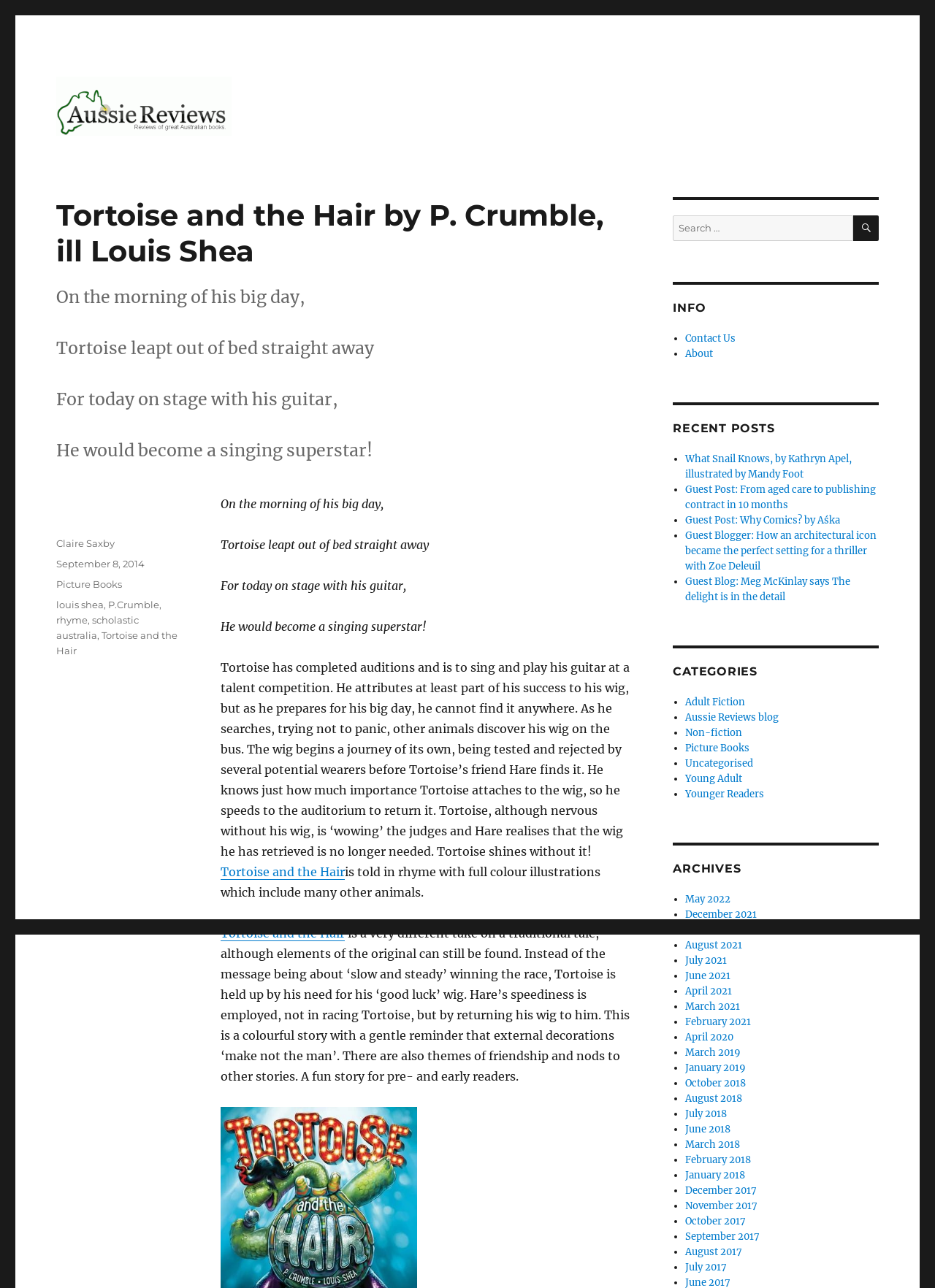What is the title of the book being reviewed?
Based on the screenshot, provide a one-word or short-phrase response.

Tortoise and the Hair